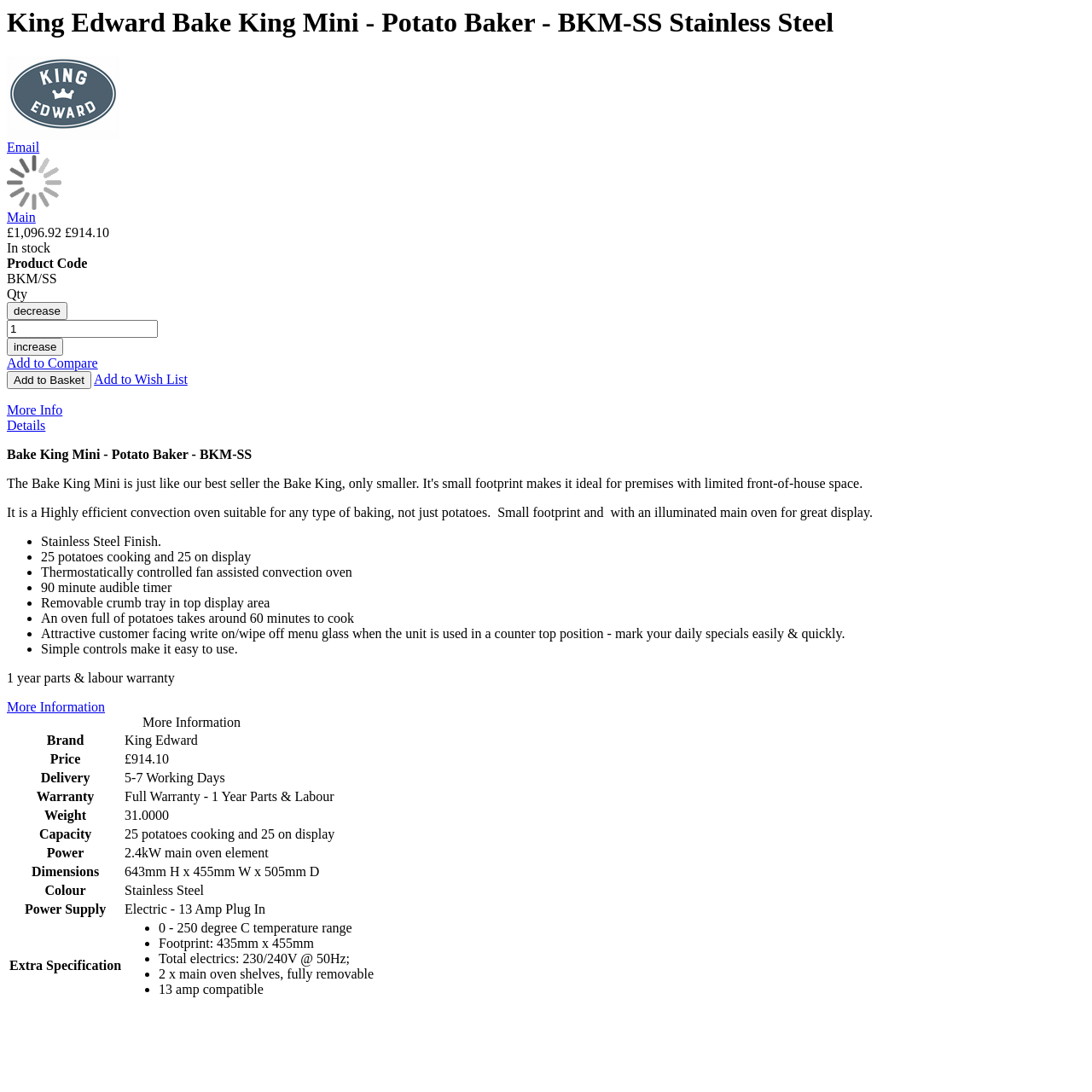Determine the bounding box coordinates of the section to be clicked to follow the instruction: "Click the 'Add to Compare' link". The coordinates should be given as four float numbers between 0 and 1, formatted as [left, top, right, bottom].

[0.006, 0.326, 0.09, 0.339]